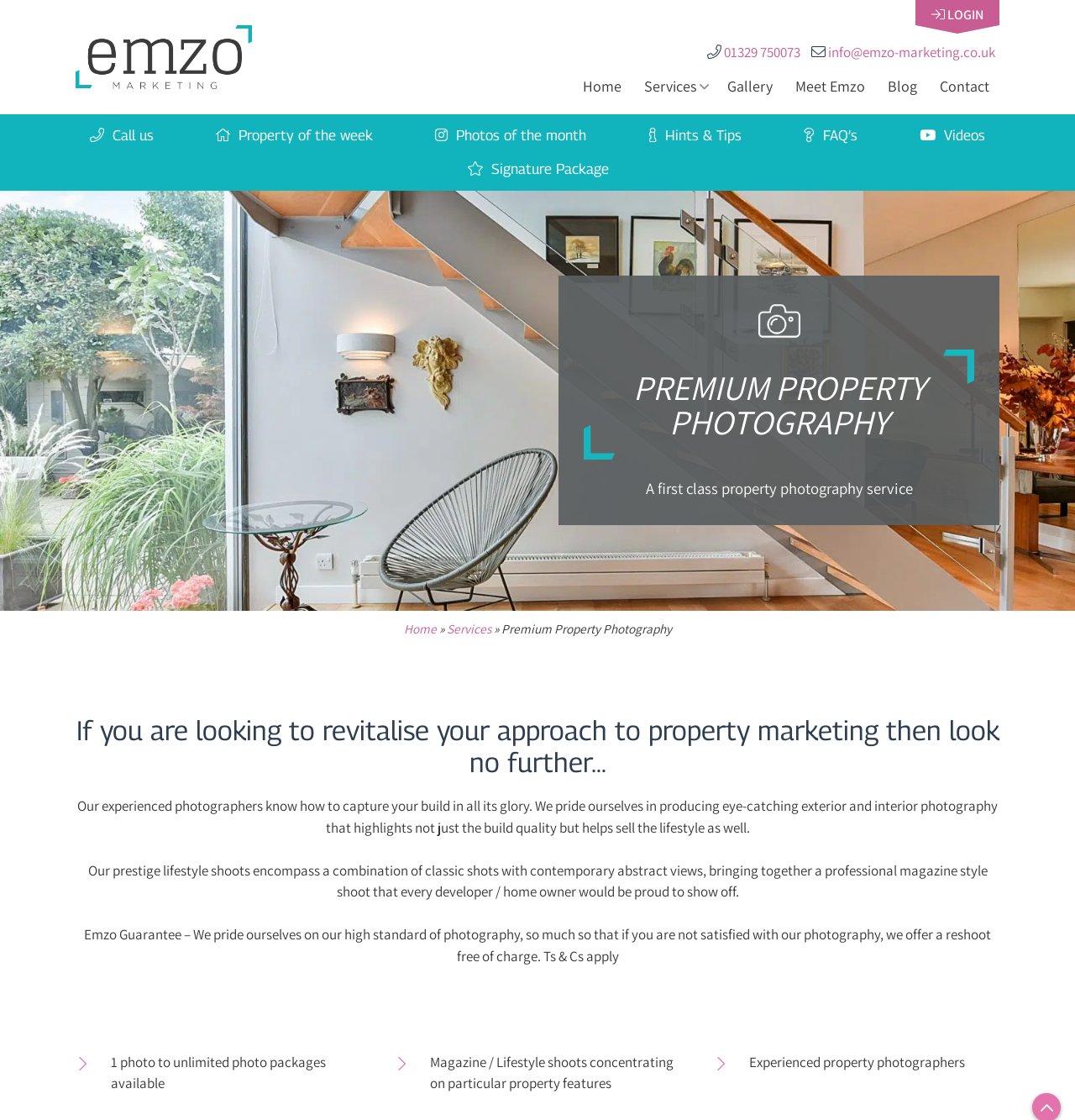What is the focus of the magazine/lifestyle shoots?
Kindly offer a detailed explanation using the data available in the image.

I found the information about the focus of the magazine/lifestyle shoots by looking at the bottom section of the webpage, where it is stated that the shoots 'concentrating on particular property features'.